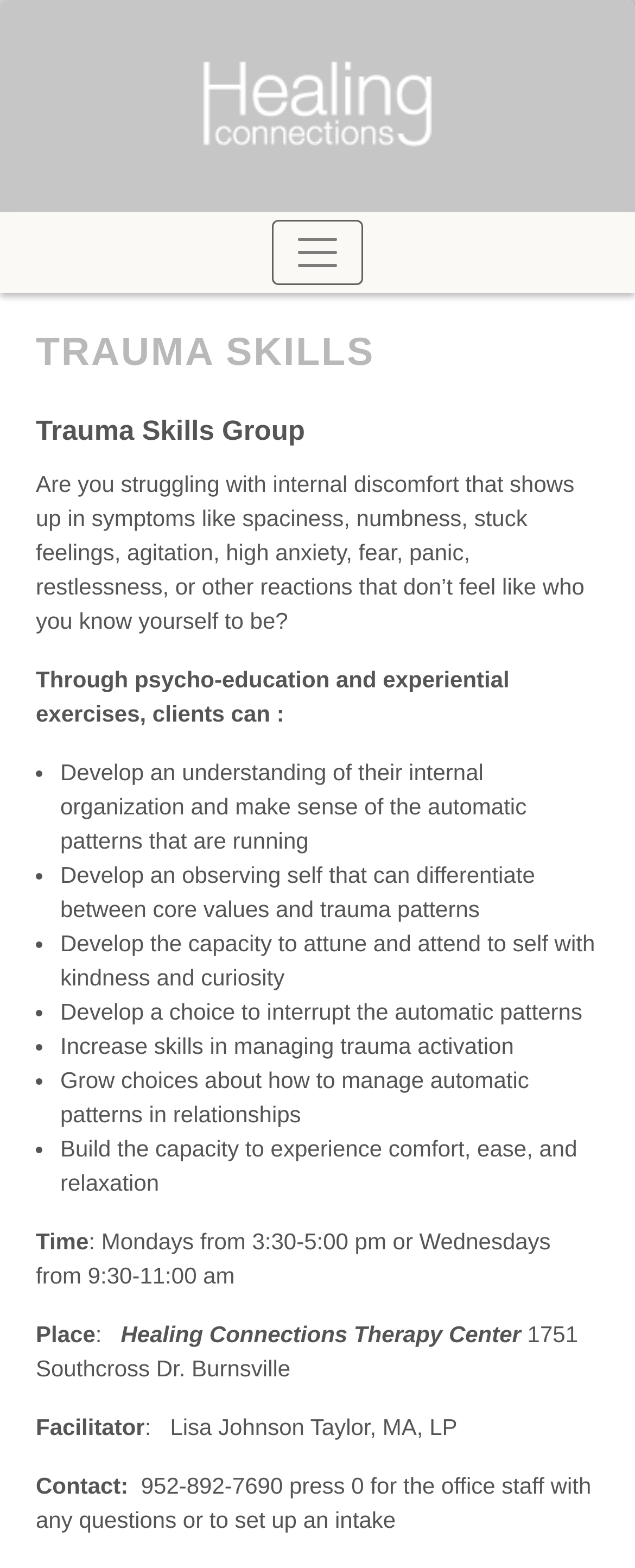What is the name of the therapy center?
Please answer the question with a single word or phrase, referencing the image.

Healing Connections Therapy Center